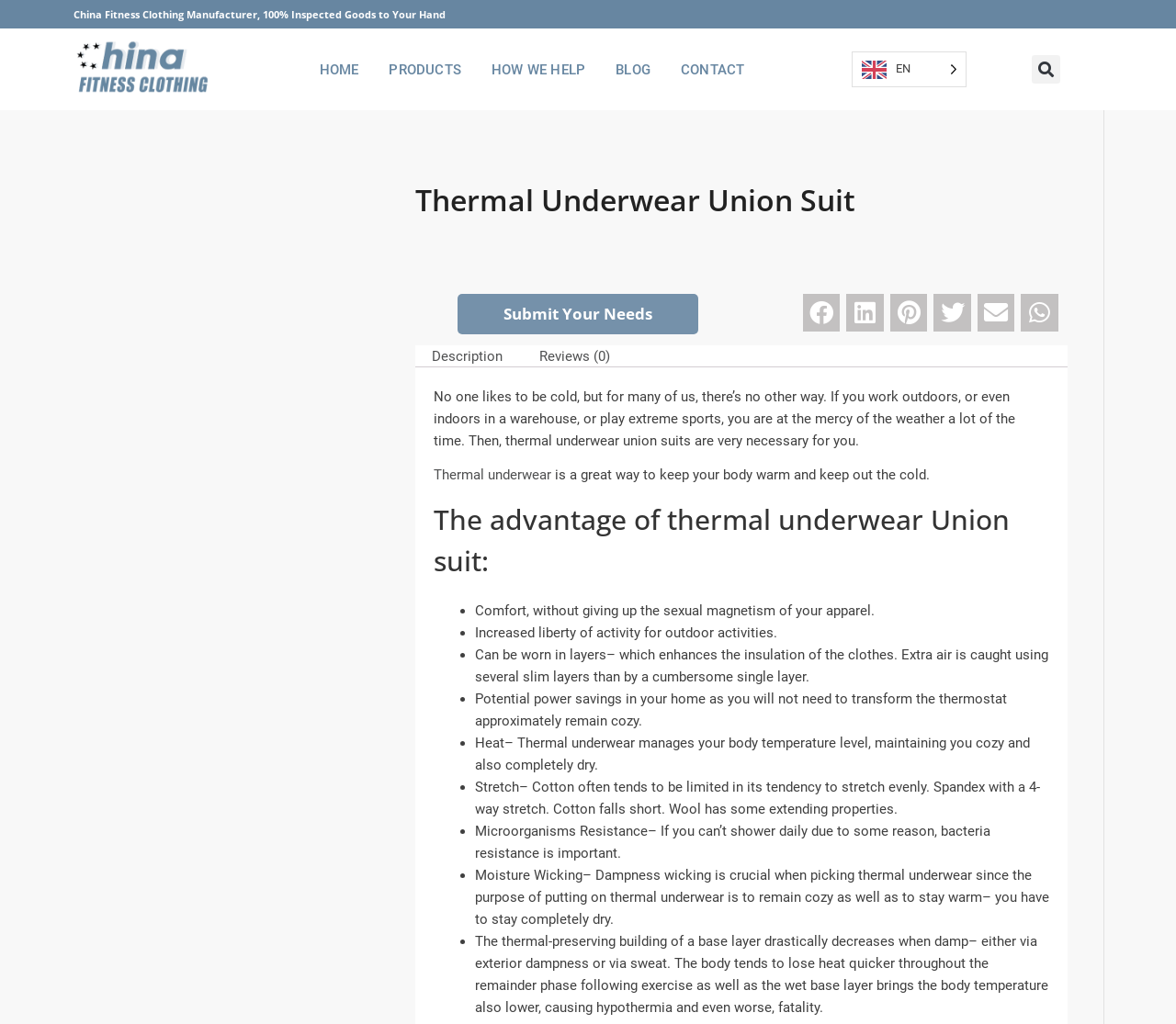Please provide a brief answer to the question using only one word or phrase: 
What is the benefit of wearing thermal underwear?

Stay warm and dry